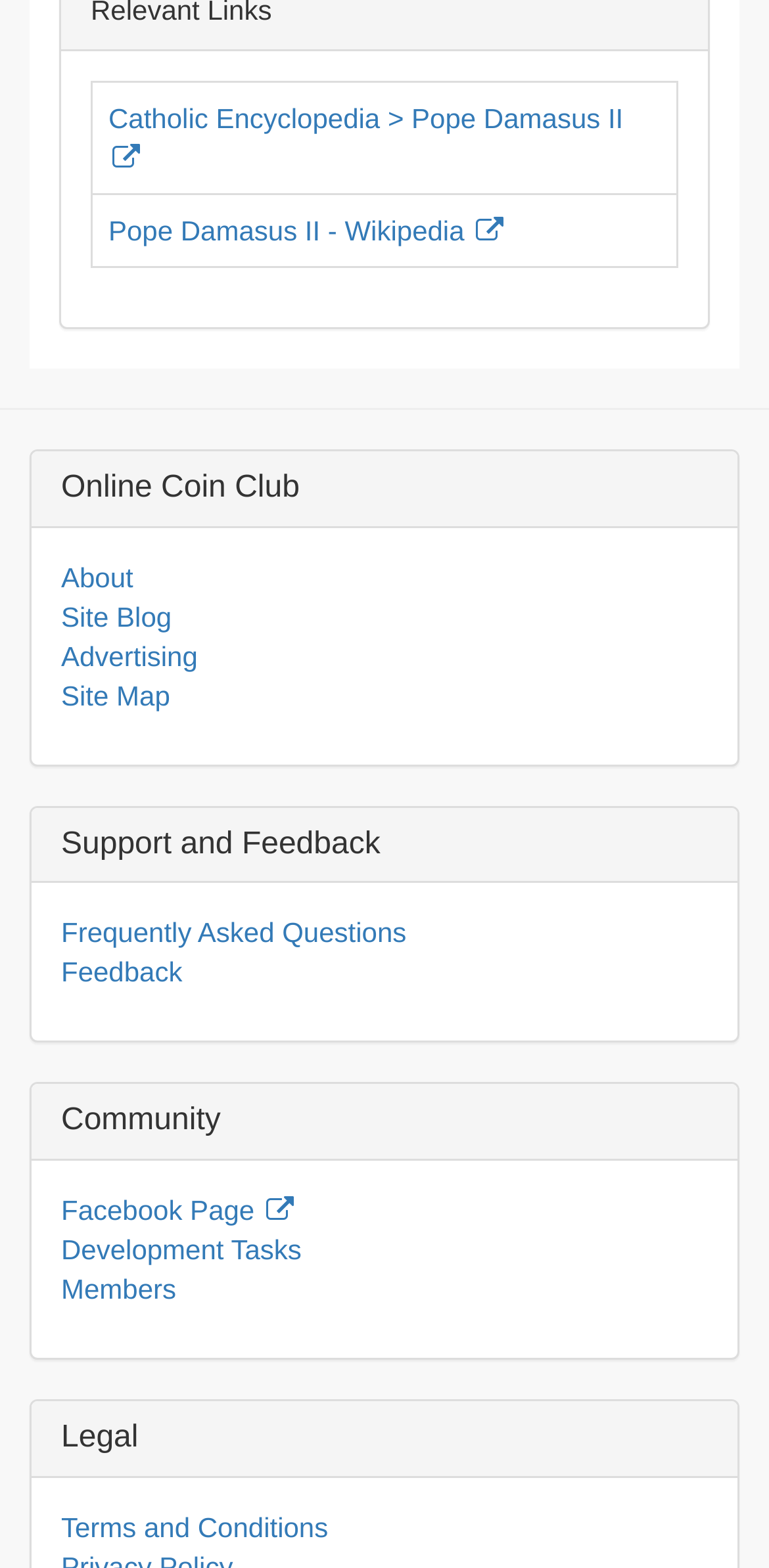Determine the bounding box coordinates of the clickable element to complete this instruction: "follow the third link". Provide the coordinates in the format of four float numbers between 0 and 1, [left, top, right, bottom].

None